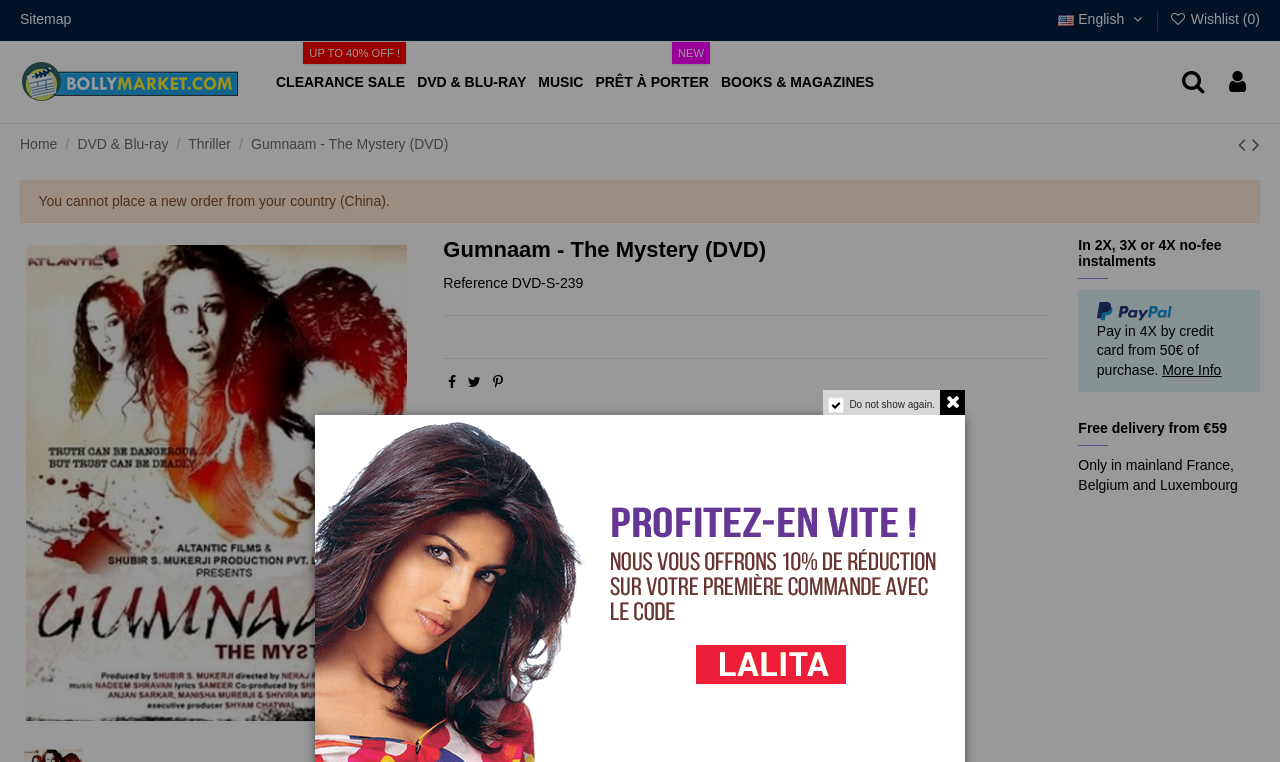Highlight the bounding box coordinates of the region I should click on to meet the following instruction: "Click on the 'Sitemap' link".

[0.016, 0.014, 0.056, 0.035]